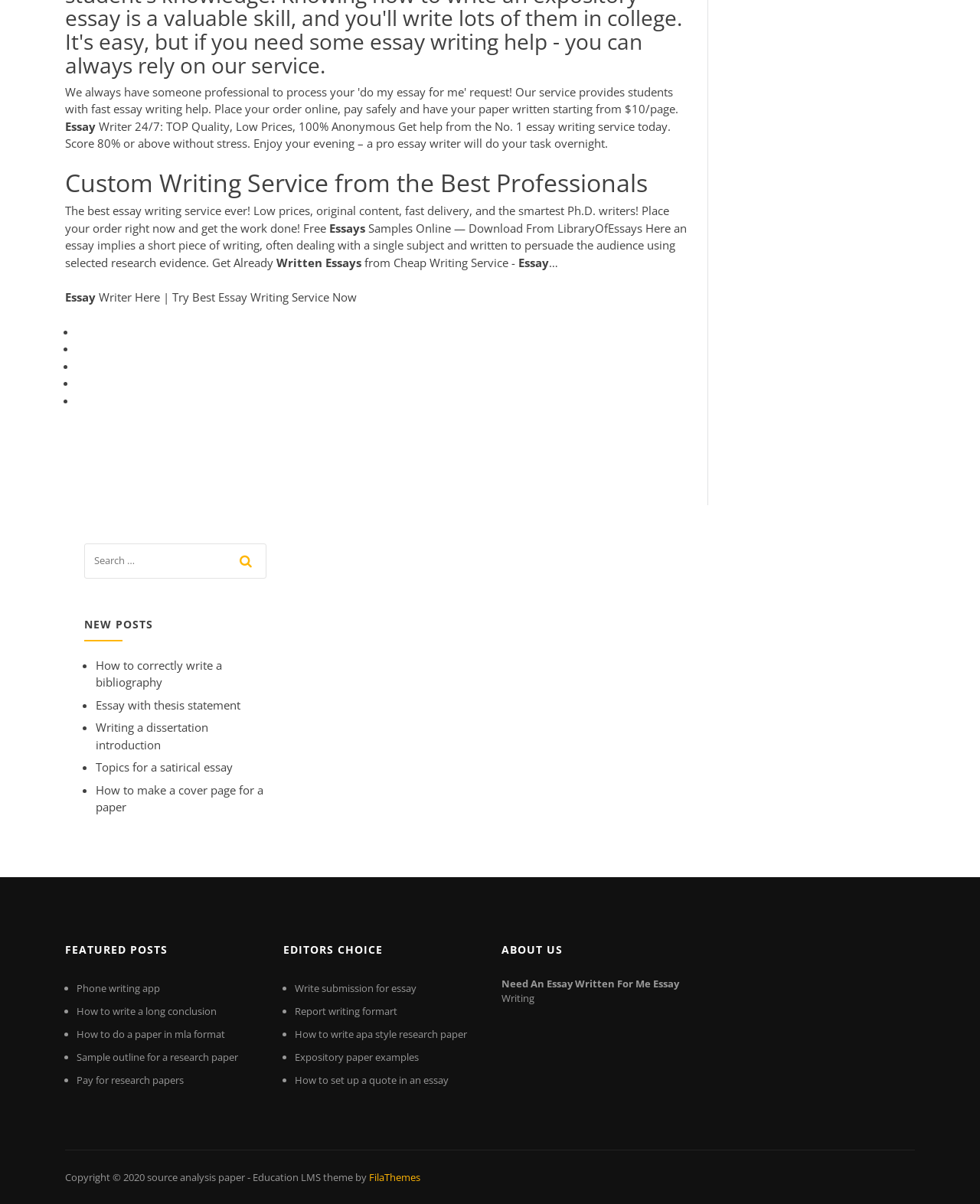Find and specify the bounding box coordinates that correspond to the clickable region for the instruction: "Read about custom writing service".

[0.066, 0.141, 0.702, 0.163]